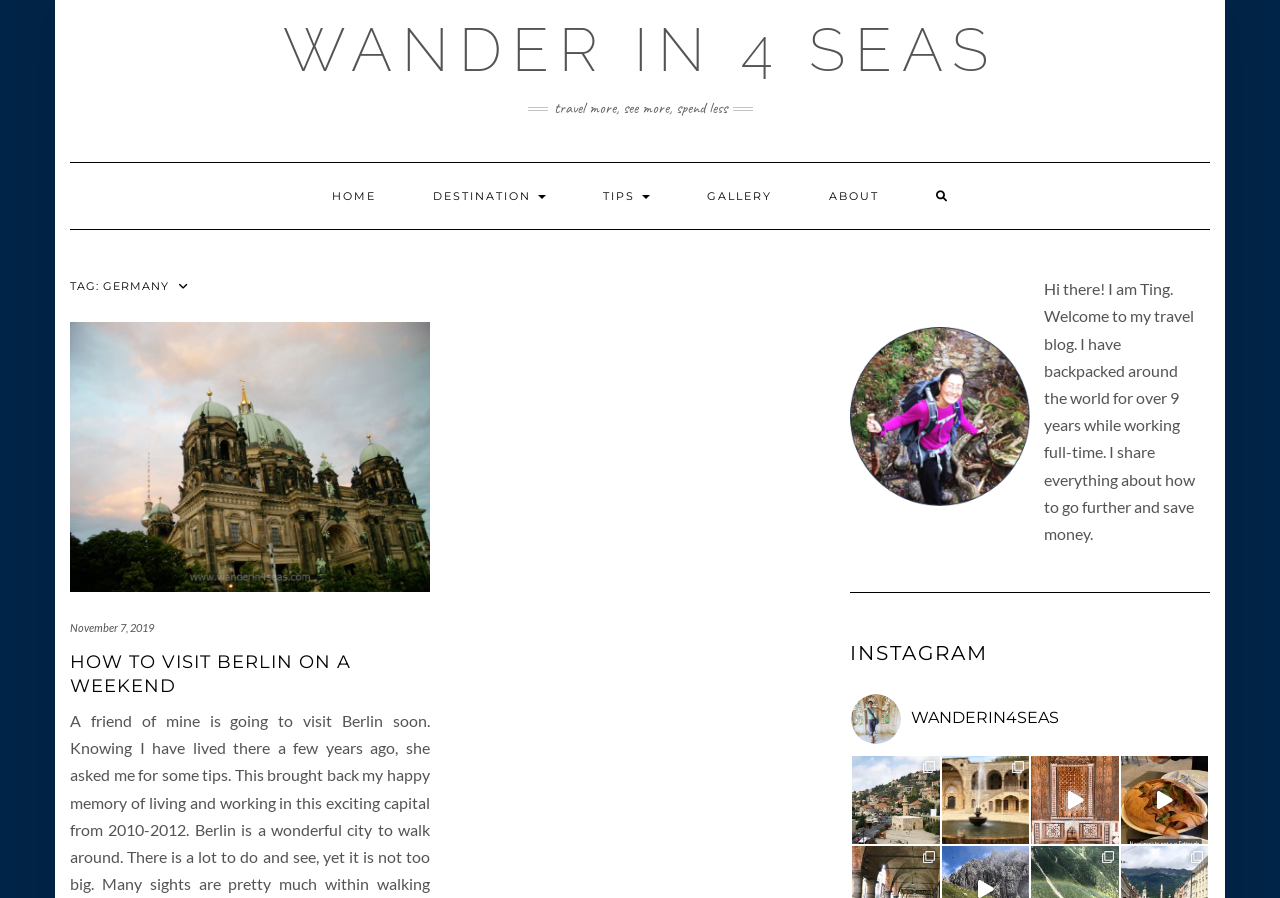Please find the bounding box coordinates for the clickable element needed to perform this instruction: "Click on the 'HOME' link".

[0.238, 0.182, 0.314, 0.255]